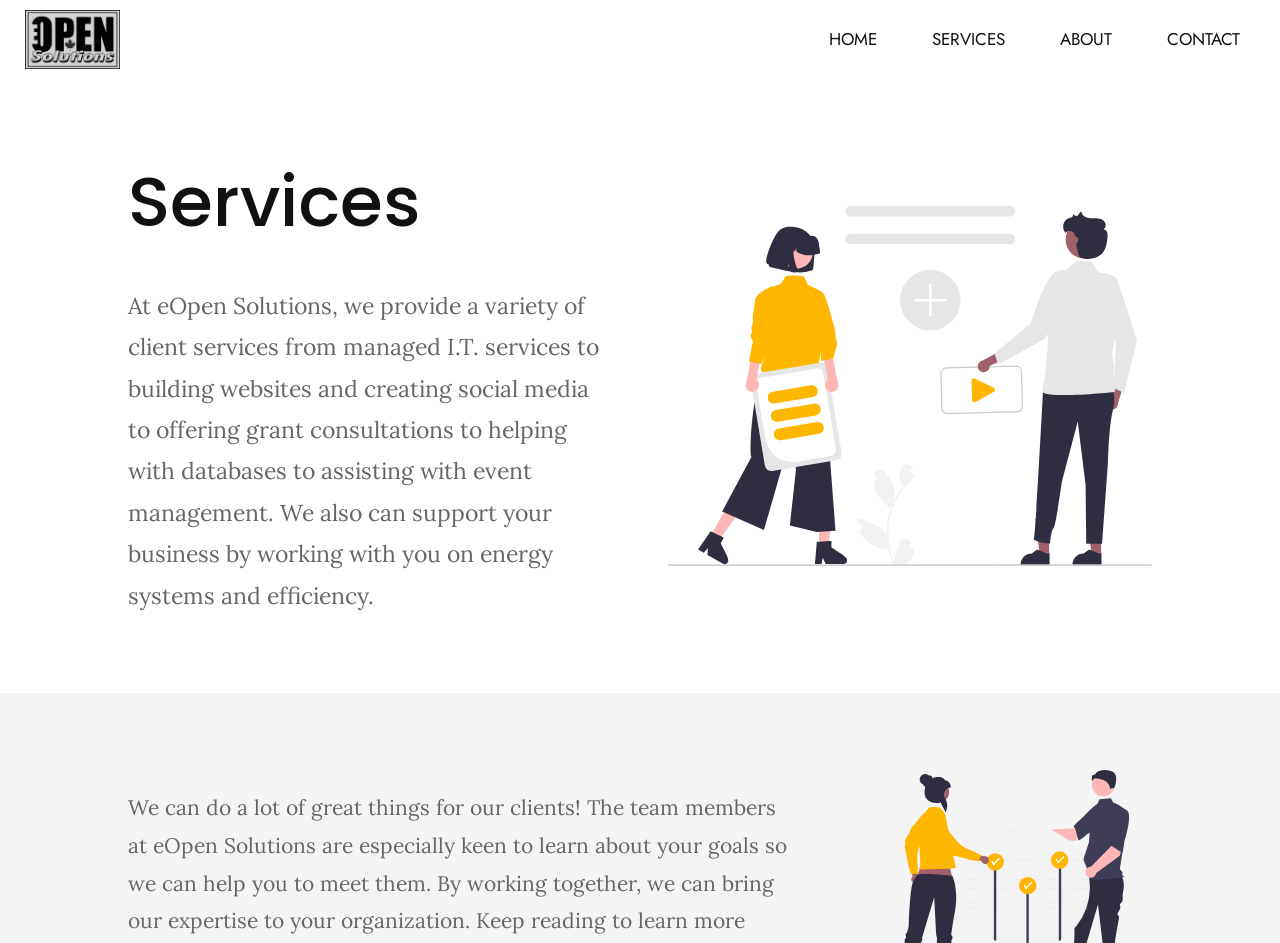Identify the bounding box of the UI component described as: "About".

[0.816, 0.017, 0.88, 0.067]